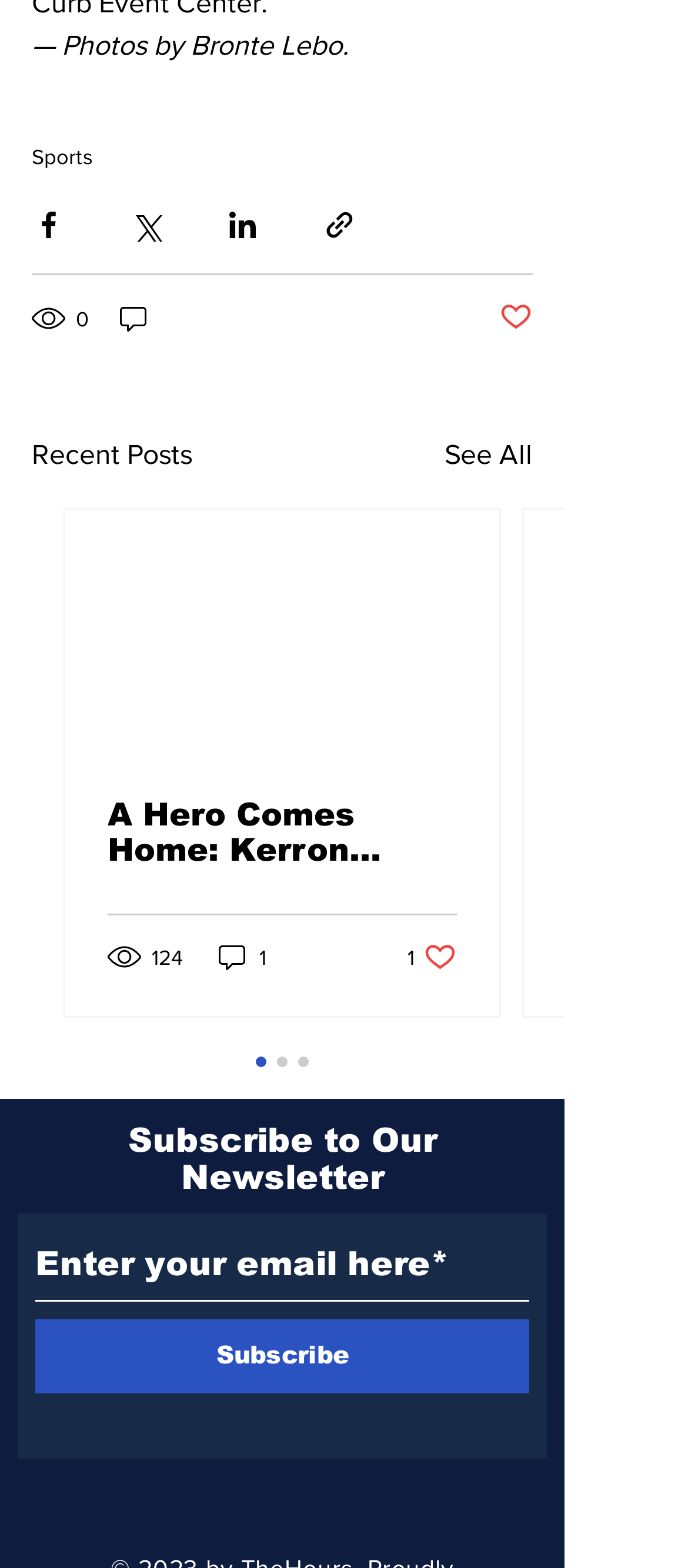What is the name of the photographer?
Please craft a detailed and exhaustive response to the question.

The photographer's name is mentioned in the static text element at the top of the webpage, which says '— Photos by Bronte Lebo.'